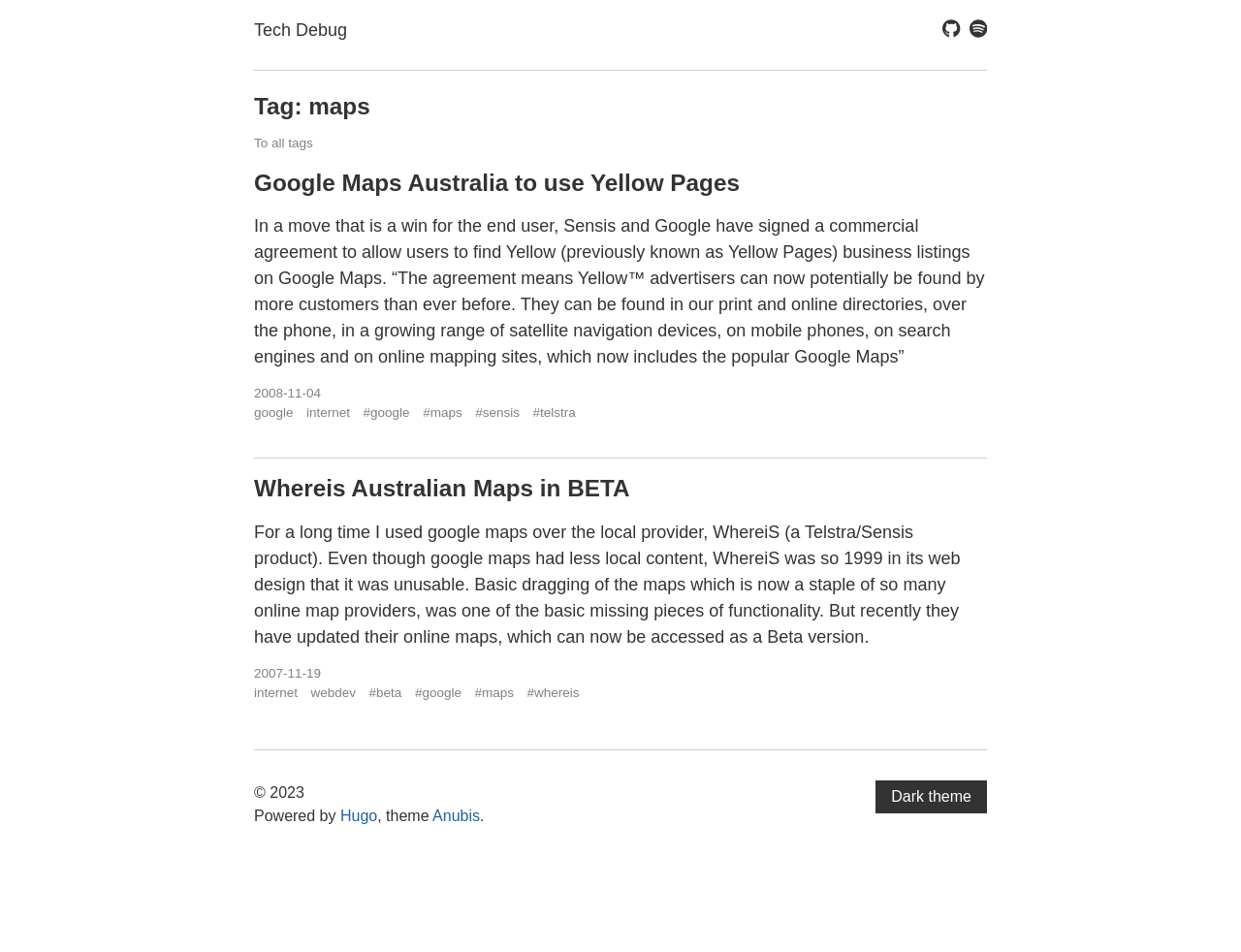Given the description "To all tags", provide the bounding box coordinates of the corresponding UI element.

[0.205, 0.142, 0.252, 0.158]